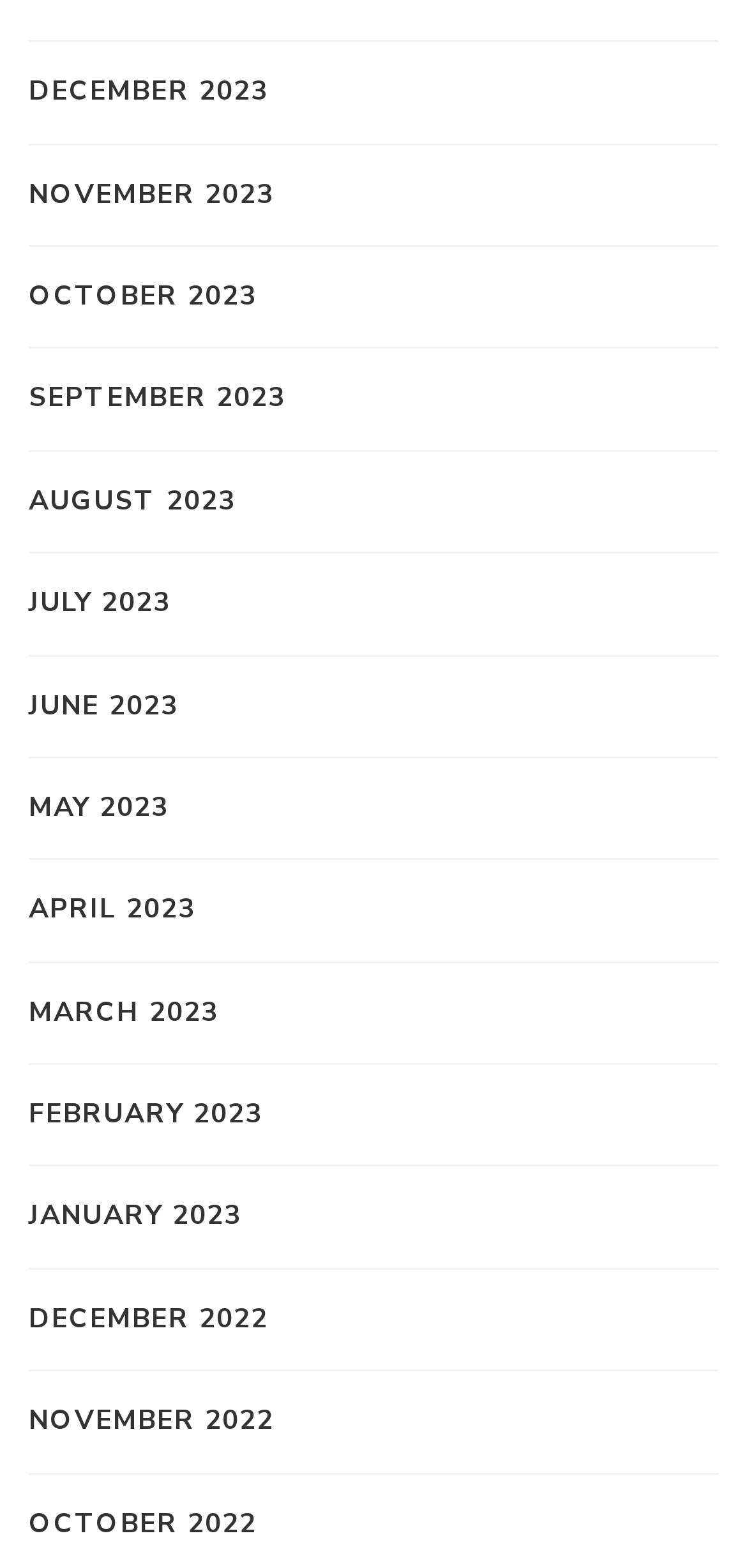Respond to the following query with just one word or a short phrase: 
How many years are represented?

2